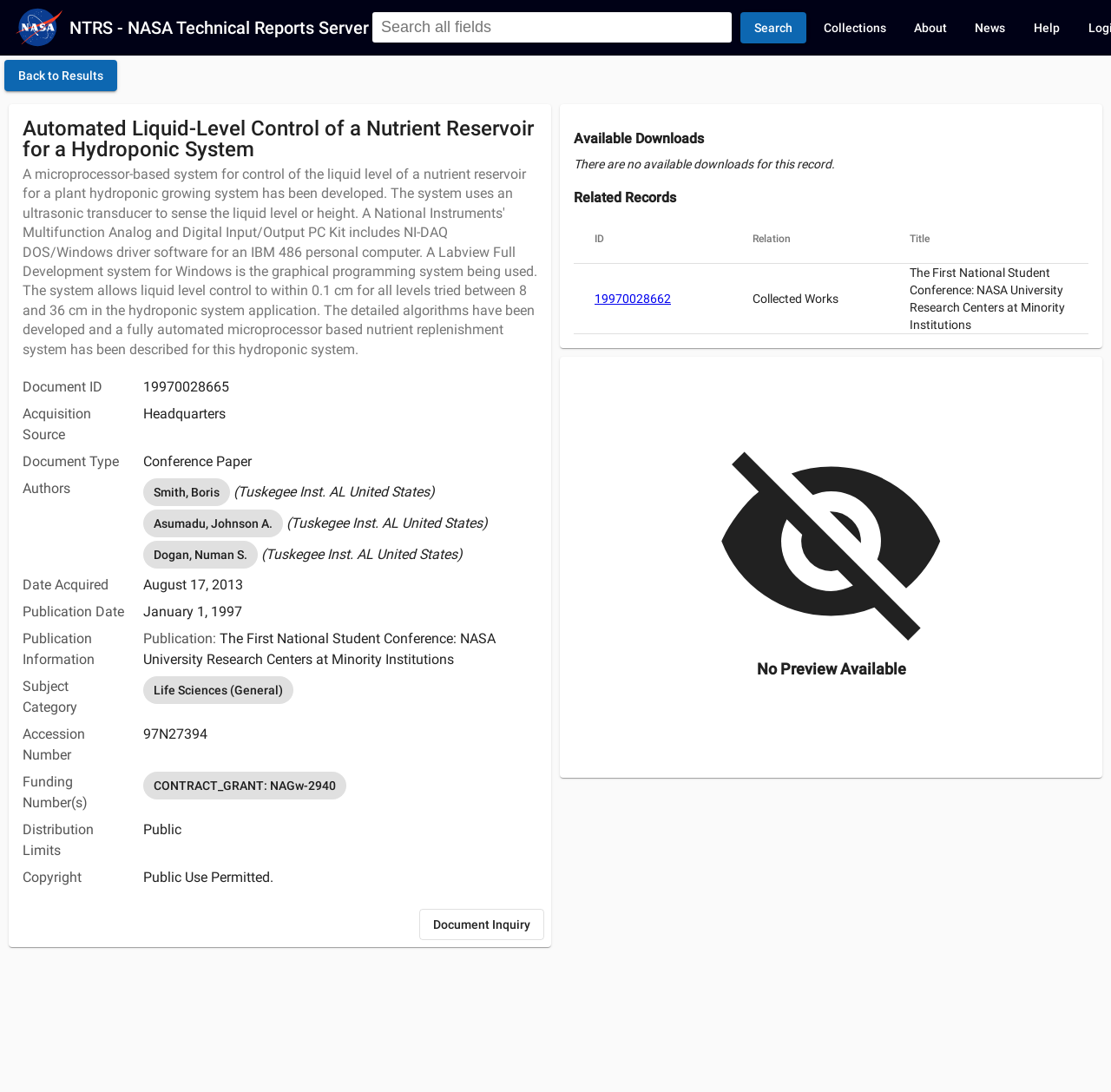What is the document ID of the current record?
Provide a detailed answer to the question using information from the image.

The document ID is mentioned in the webpage as a static text element with a bounding box coordinate of [0.129, 0.347, 0.206, 0.362].